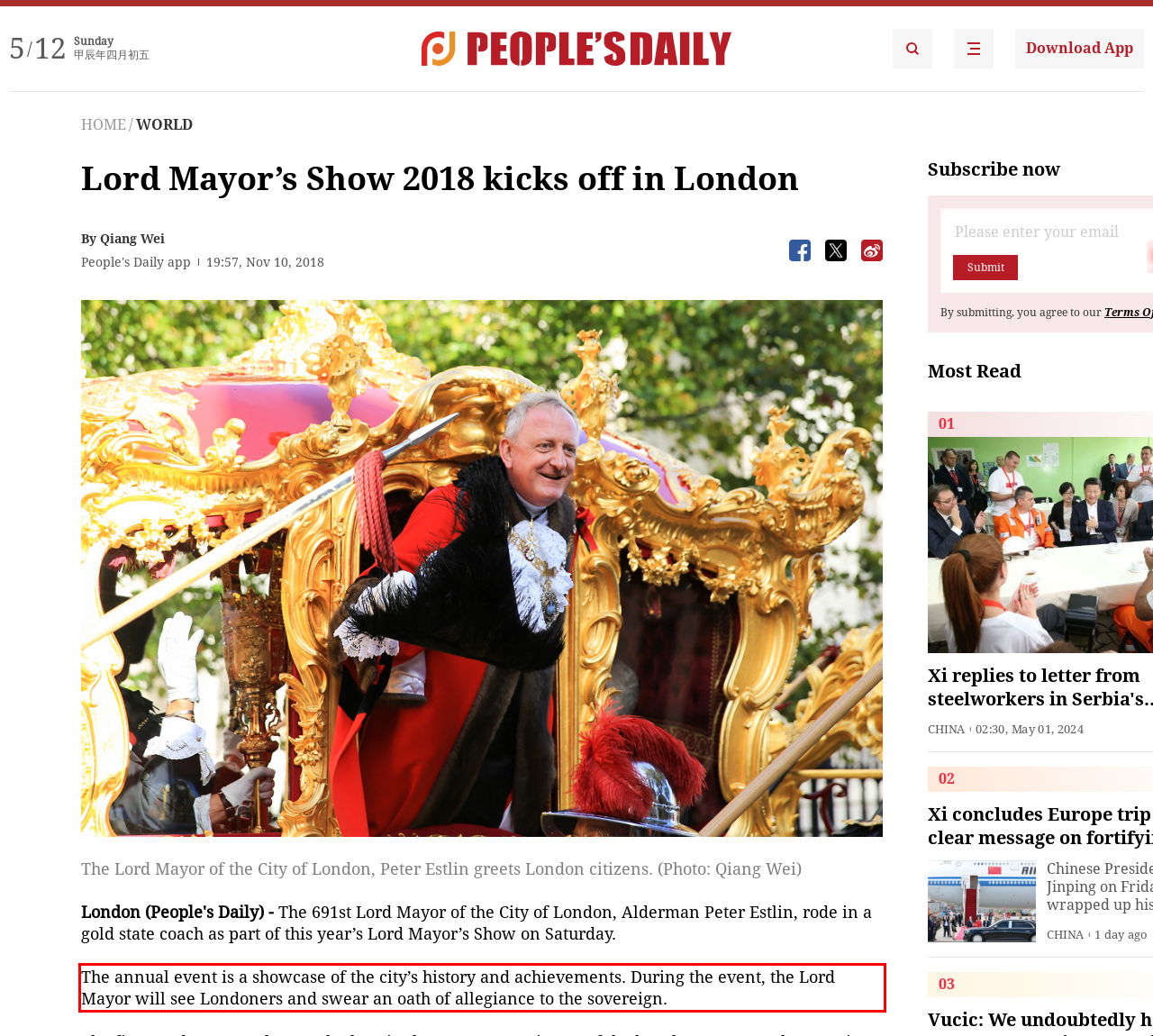Within the screenshot of the webpage, there is a red rectangle. Please recognize and generate the text content inside this red bounding box.

The annual event is a showcase of the city’s history and achievements. During the event, the Lord Mayor will see Londoners and swear an oath of allegiance to the sovereign.